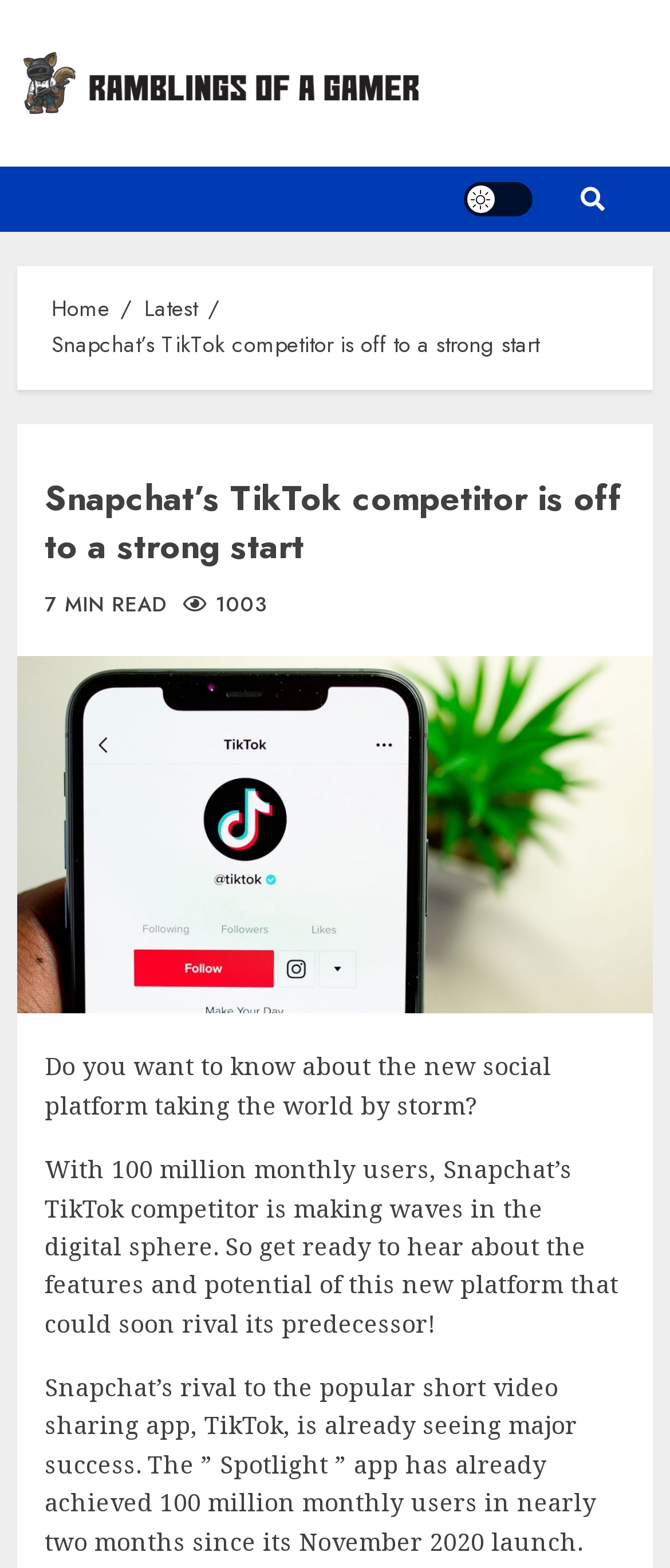Please look at the image and answer the question with a detailed explanation: What is the name of the blogger?

The name of the blogger can be found at the top of the webpage, where it says 'Snapchat's TikTok competitor is off to a strong start - Ramblings Of A Gamer'. This is likely the title of the blog post and the name of the blogger.